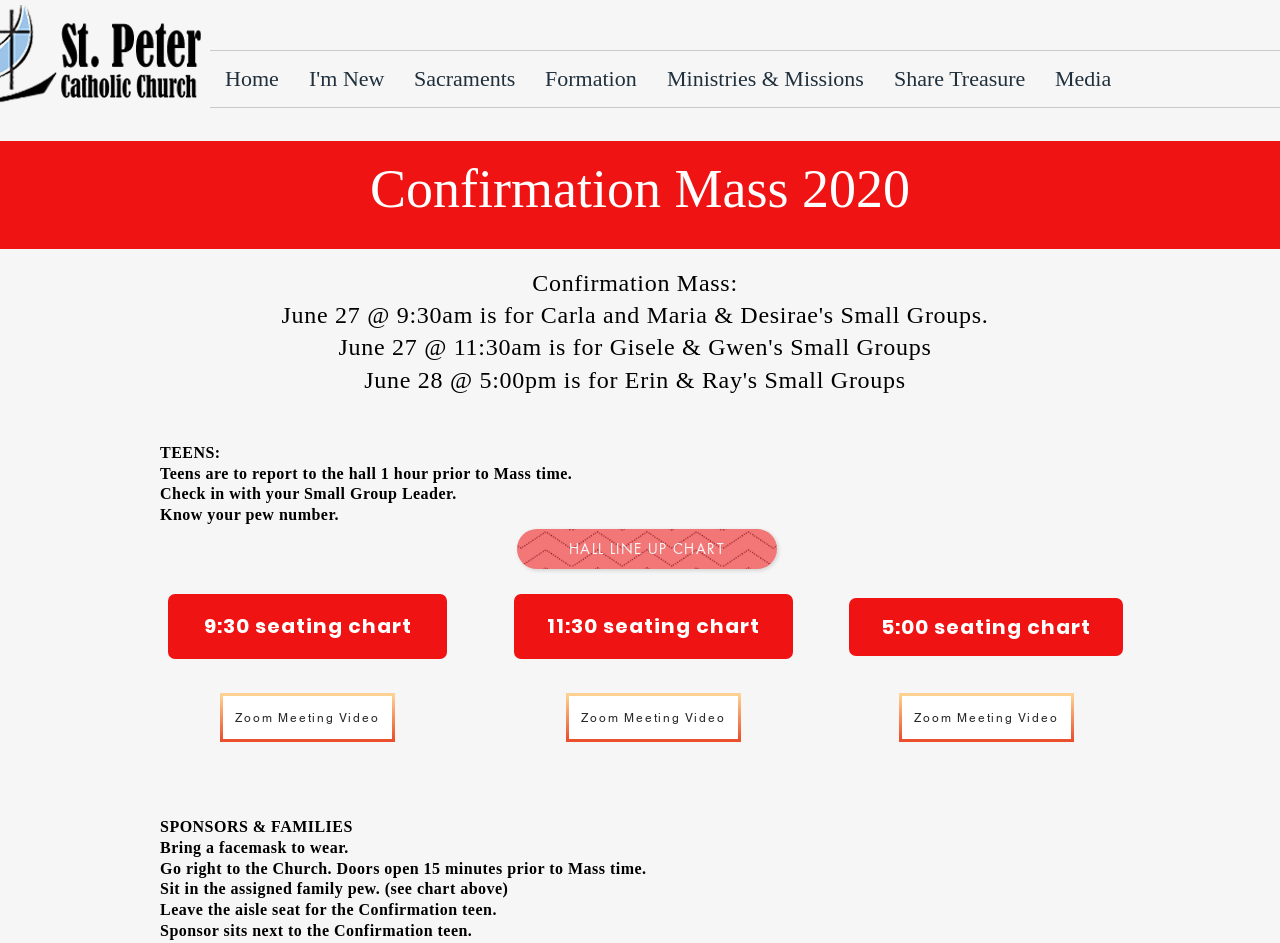Please find the bounding box coordinates of the element that needs to be clicked to perform the following instruction: "View Confirmation Mass 2020 details". The bounding box coordinates should be four float numbers between 0 and 1, represented as [left, top, right, bottom].

[0.131, 0.164, 0.869, 0.234]